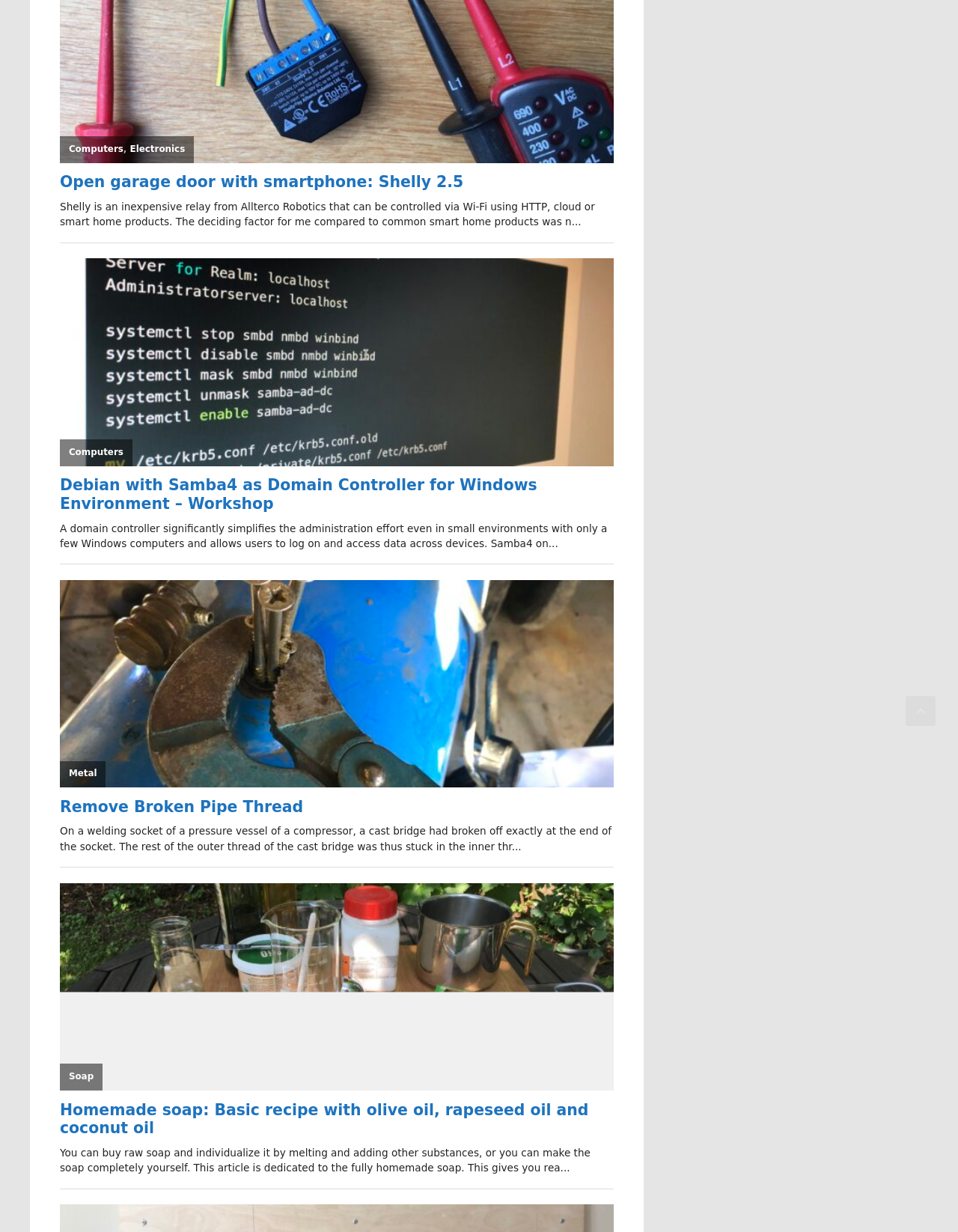Reply to the question with a single word or phrase:
What is Shelly 2.5 used for?

Open garage door with smartphone